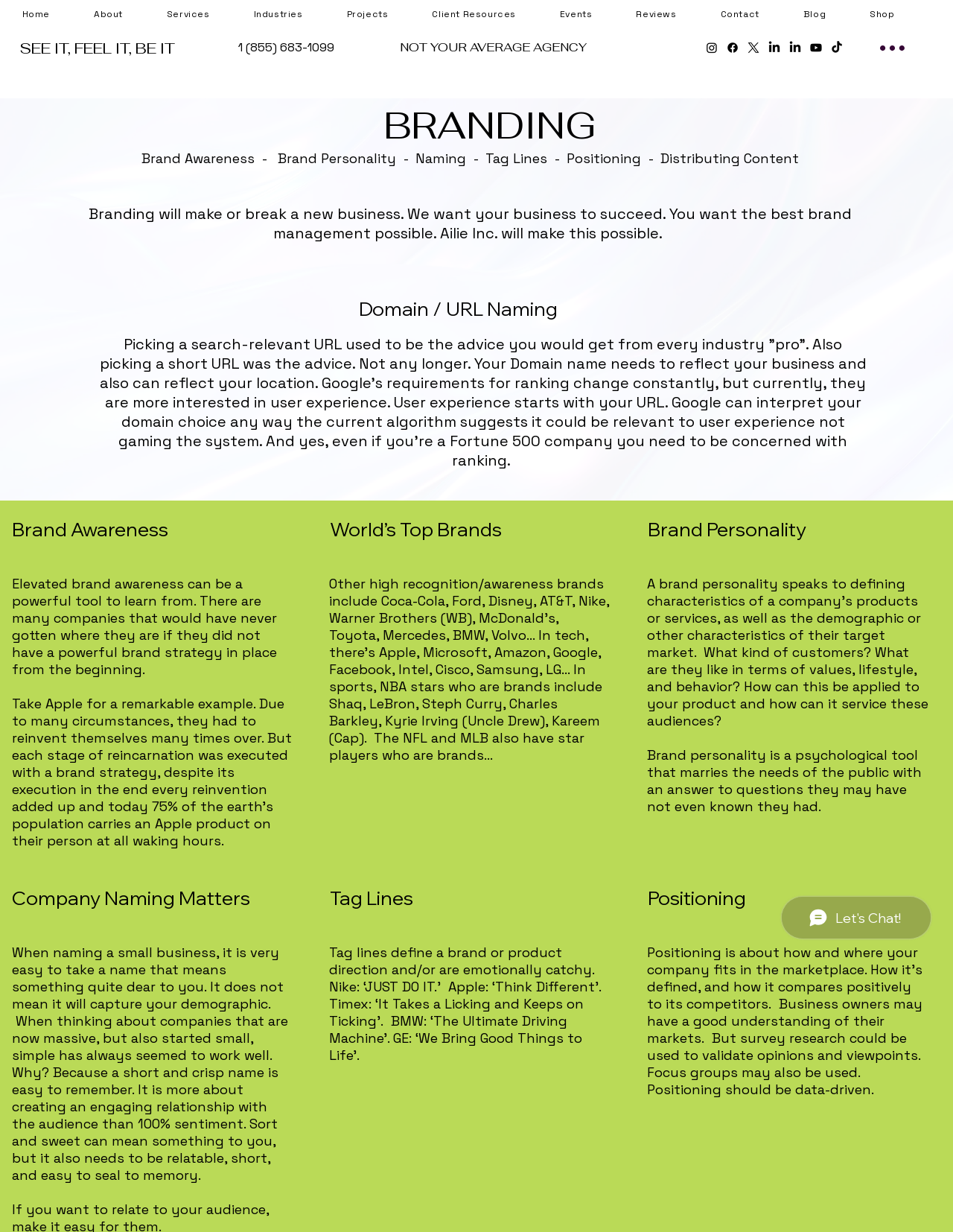Given the description "Industries", provide the bounding box coordinates of the corresponding UI element.

[0.263, 0.004, 0.359, 0.019]